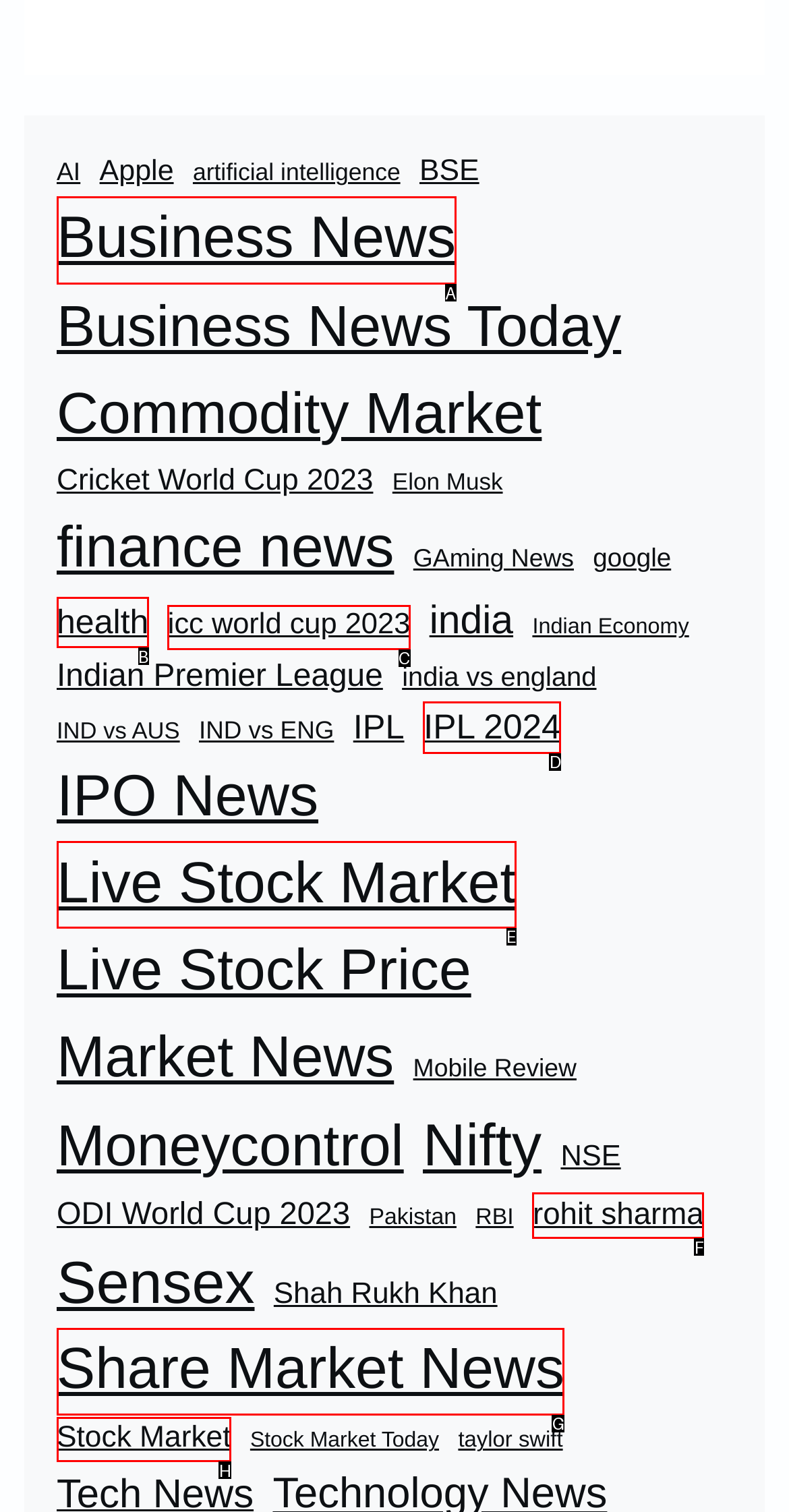Choose the option that aligns with the description: Share Market News
Respond with the letter of the chosen option directly.

G